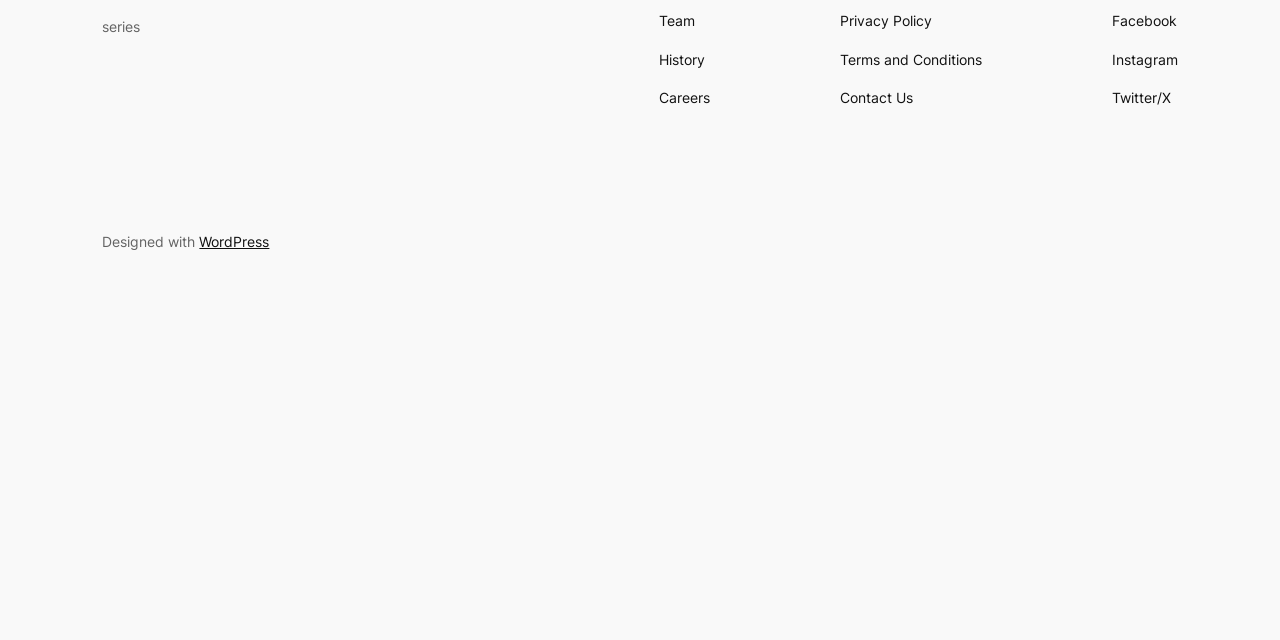Determine the bounding box for the UI element as described: "Contact Us". The coordinates should be represented as four float numbers between 0 and 1, formatted as [left, top, right, bottom].

[0.656, 0.136, 0.713, 0.171]